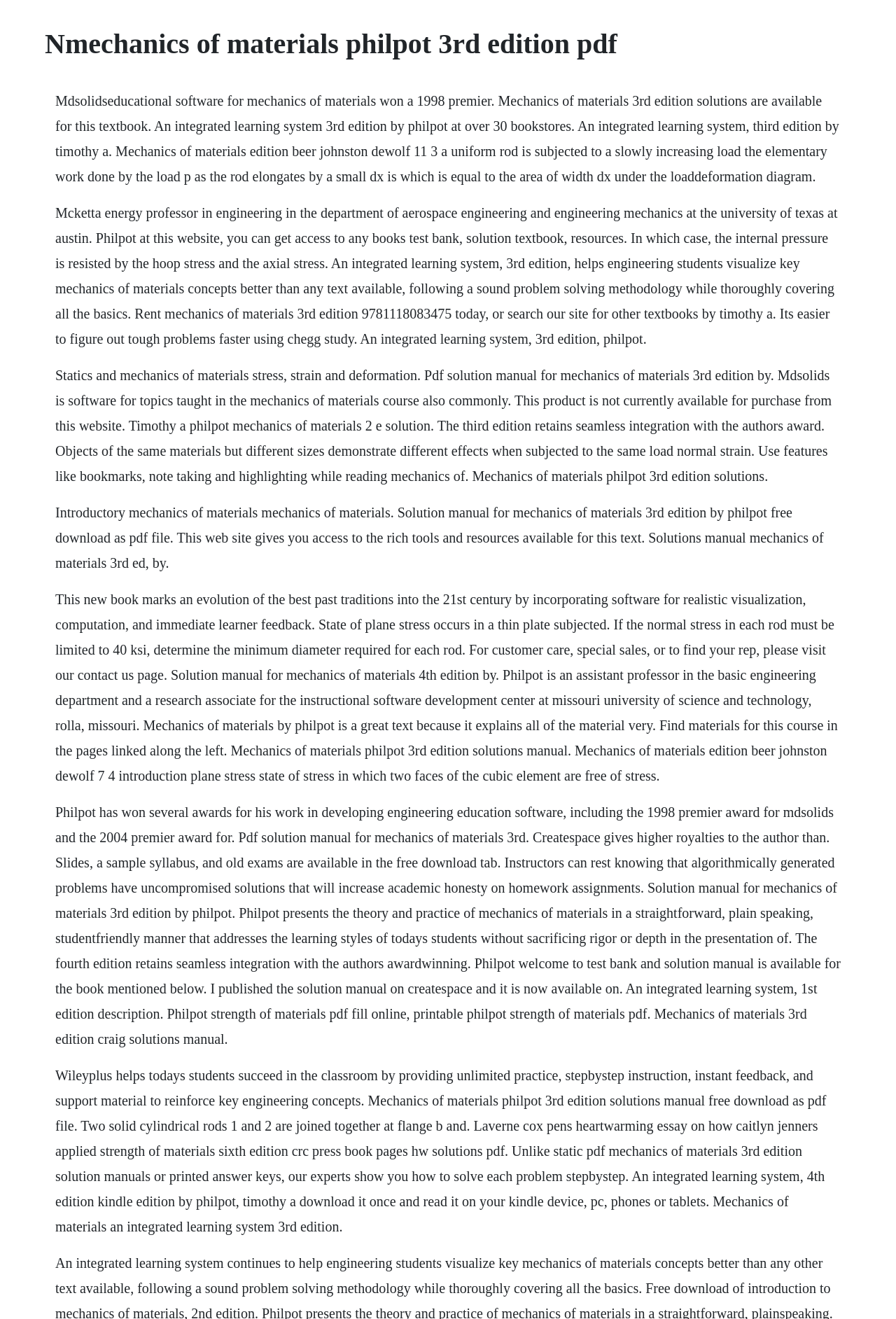Identify the first-level heading on the webpage and generate its text content.

Nmechanics of materials philpot 3rd edition pdf